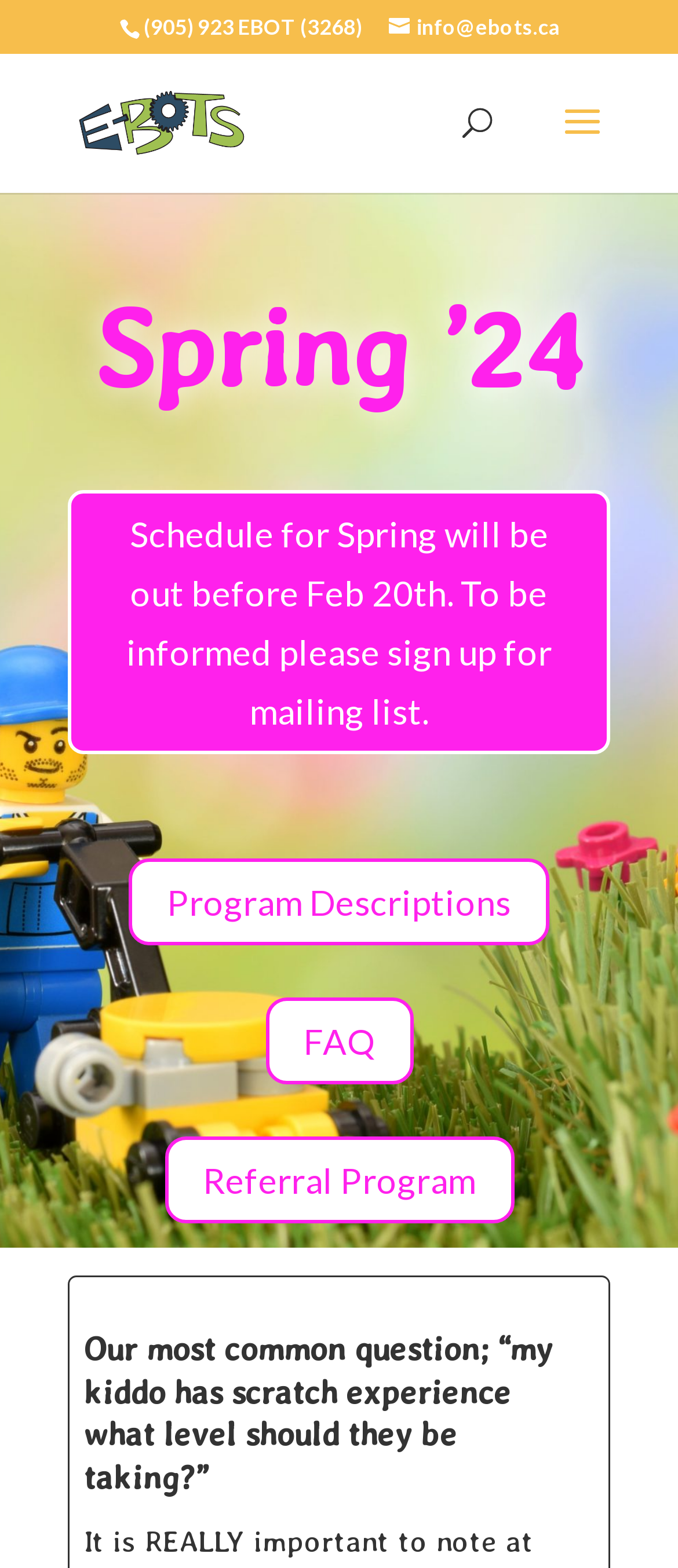Using the element description provided, determine the bounding box coordinates in the format (top-left x, top-left y, bottom-right x, bottom-right y). Ensure that all values are floating point numbers between 0 and 1. Element description: name="s" placeholder="Search …" title="Search for:"

[0.463, 0.034, 0.823, 0.036]